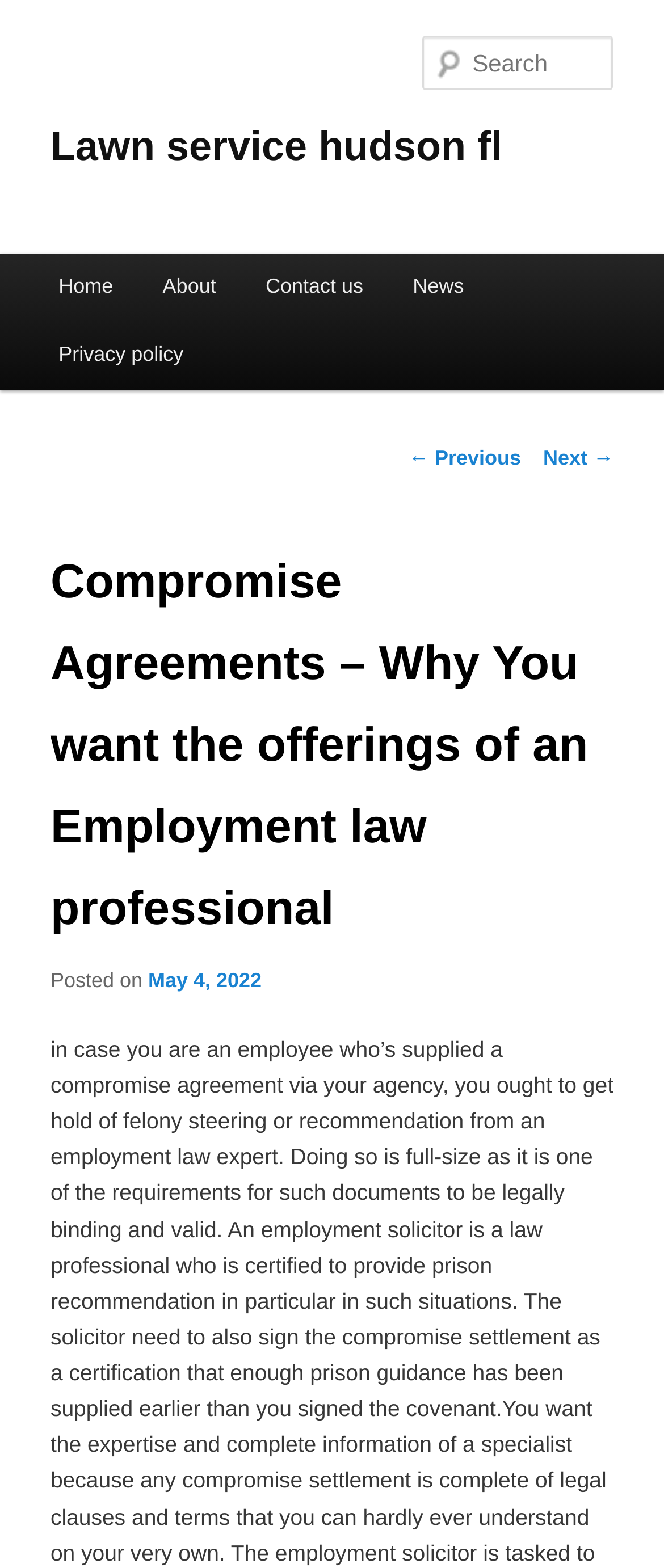Your task is to find and give the main heading text of the webpage.

Lawn service hudson fl